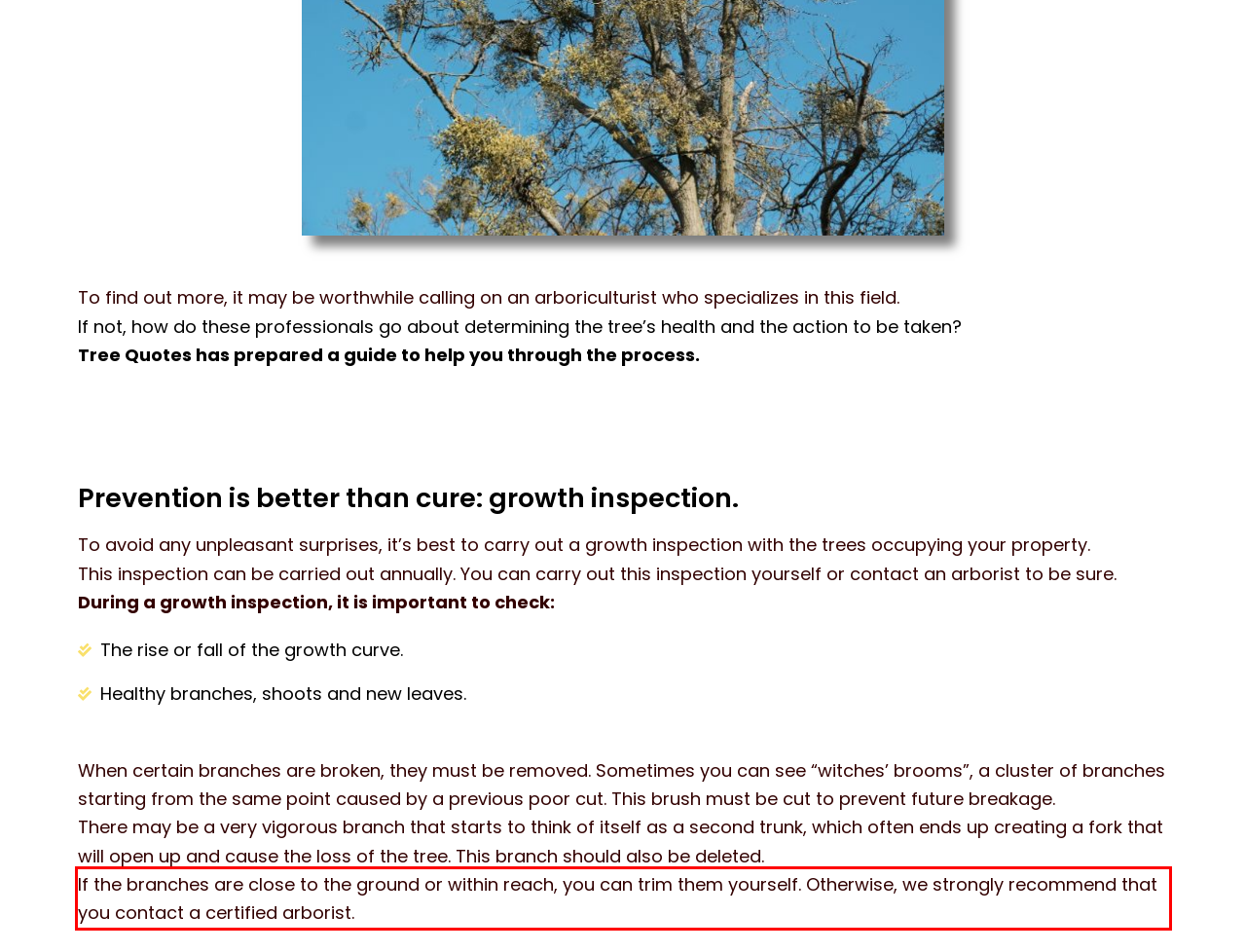With the given screenshot of a webpage, locate the red rectangle bounding box and extract the text content using OCR.

If the branches are close to the ground or within reach, you can trim them yourself. Otherwise, we strongly recommend that you contact a certified arborist.